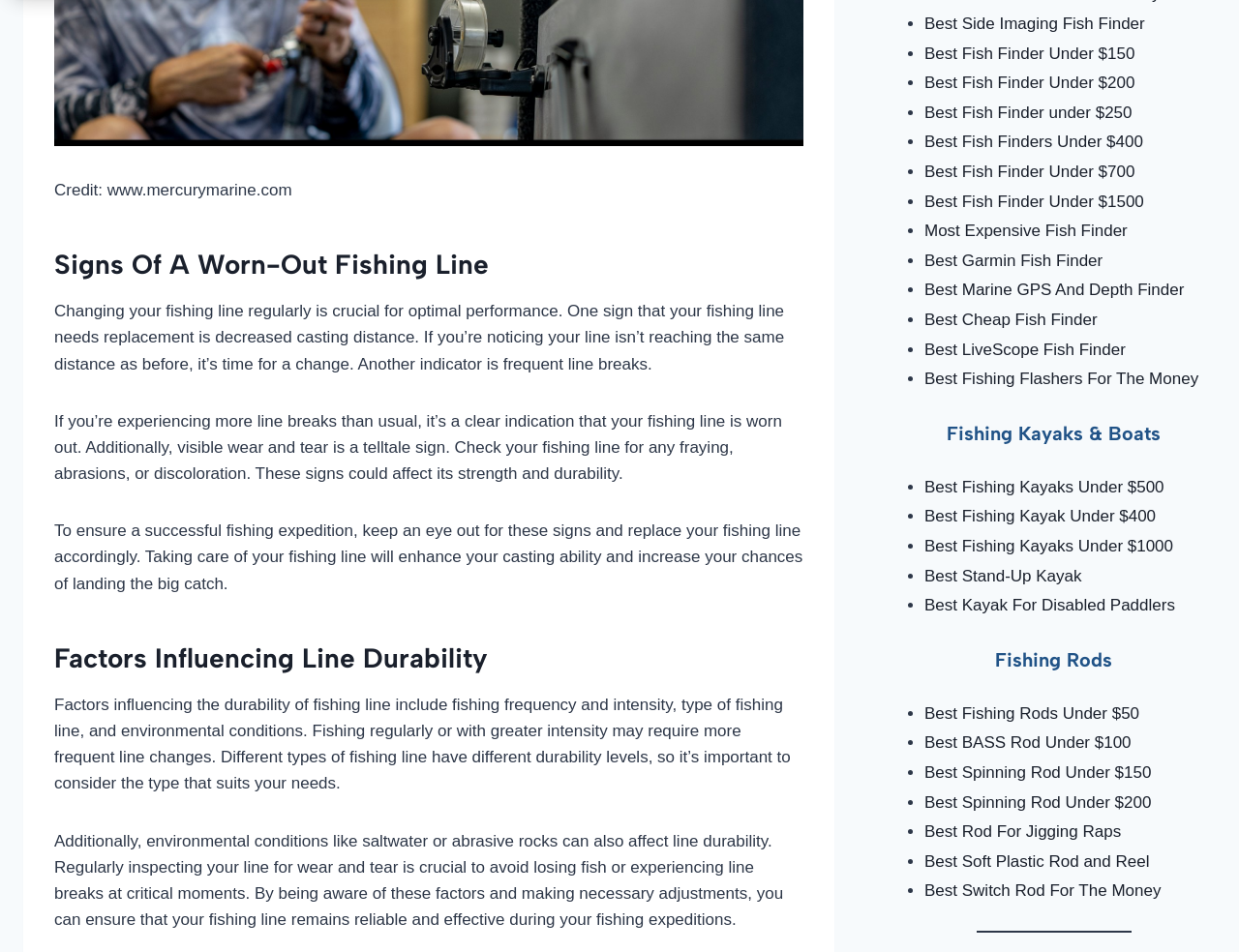Identify the bounding box coordinates of the clickable region to carry out the given instruction: "Click on 'Best Side Imaging Fish Finder'".

[0.746, 0.015, 0.924, 0.035]